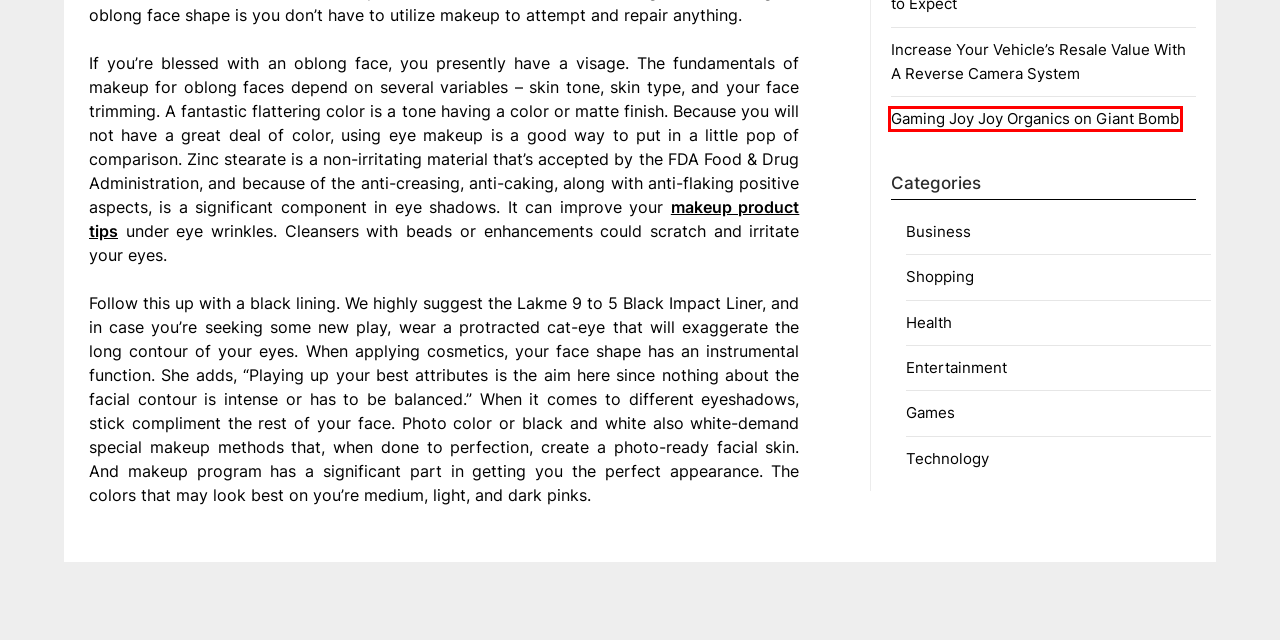You are provided with a screenshot of a webpage that includes a red rectangle bounding box. Please choose the most appropriate webpage description that matches the new webpage after clicking the element within the red bounding box. Here are the candidates:
A. Domestic KakaoTalk Sales in 2024: What to Expect – Pokemon Diamond Pokedex
B. Entertainment – Pokemon Diamond Pokedex
C. The Total Entrepreneurs: Asset Protection Strategies – Pokemon Diamond Pokedex
D. Pokemon Diamond Pokedex – Video Games
E. Business – Pokemon Diamond Pokedex
F. Increase Your Vehicle’s Resale Value With A Reverse Camera System – Pokemon Diamond Pokedex
G. Gaming Joy Joy Organics on Giant Bomb – Pokemon Diamond Pokedex
H. Games – Pokemon Diamond Pokedex

G